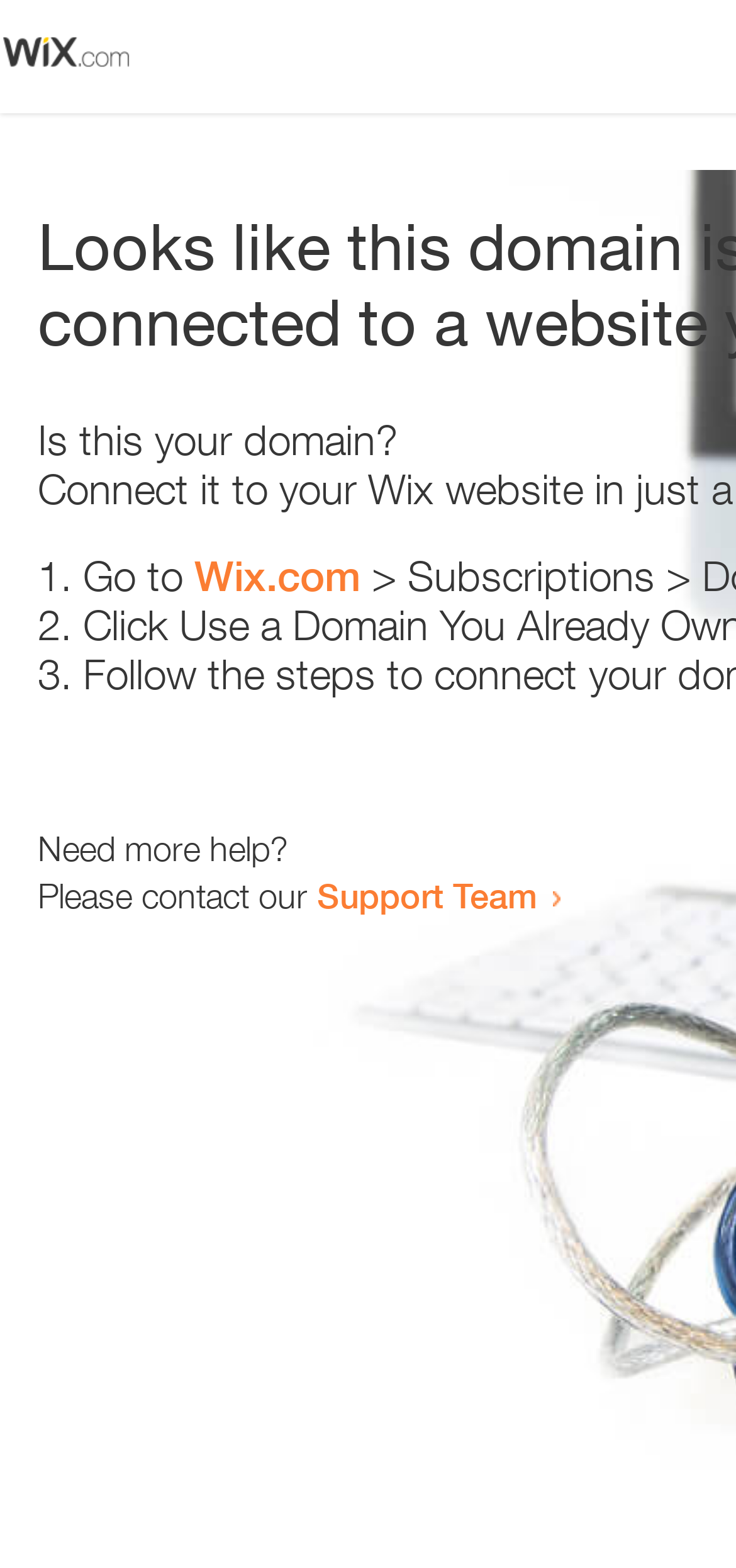Construct a thorough caption encompassing all aspects of the webpage.

The webpage appears to be an error page, with a small image at the top left corner. Below the image, there is a heading that reads "Is this your domain?" centered on the page. 

Underneath the heading, there is a numbered list with three items. The first item starts with "1." and is followed by the text "Go to" and a link to "Wix.com". The second item starts with "2." and the third item starts with "3.", but their contents are not specified. 

At the bottom of the page, there is a section that provides additional help options. It starts with the text "Need more help?" and is followed by a sentence that reads "Please contact our". This sentence is completed with a link to the "Support Team".